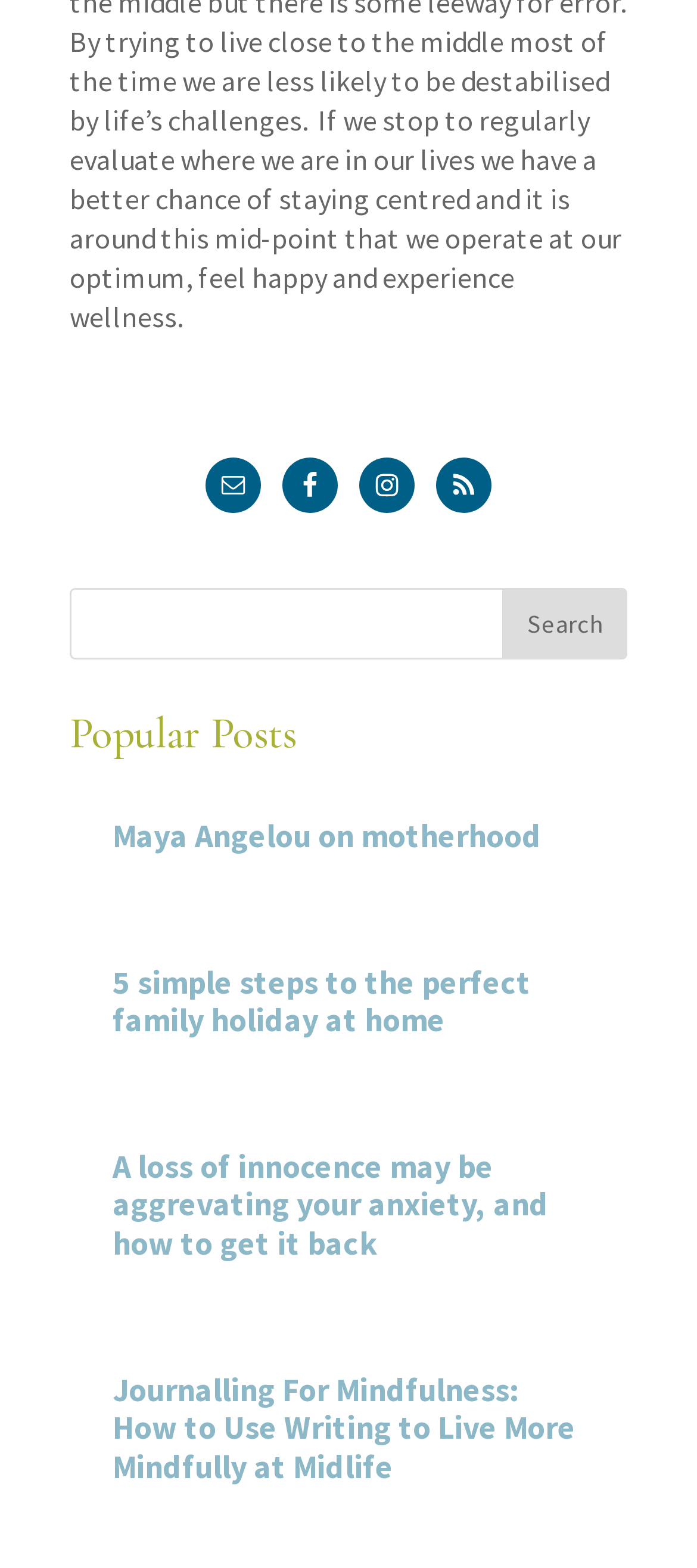Can you show the bounding box coordinates of the region to click on to complete the task described in the instruction: "Subscribe to RSS"?

[0.626, 0.292, 0.705, 0.327]